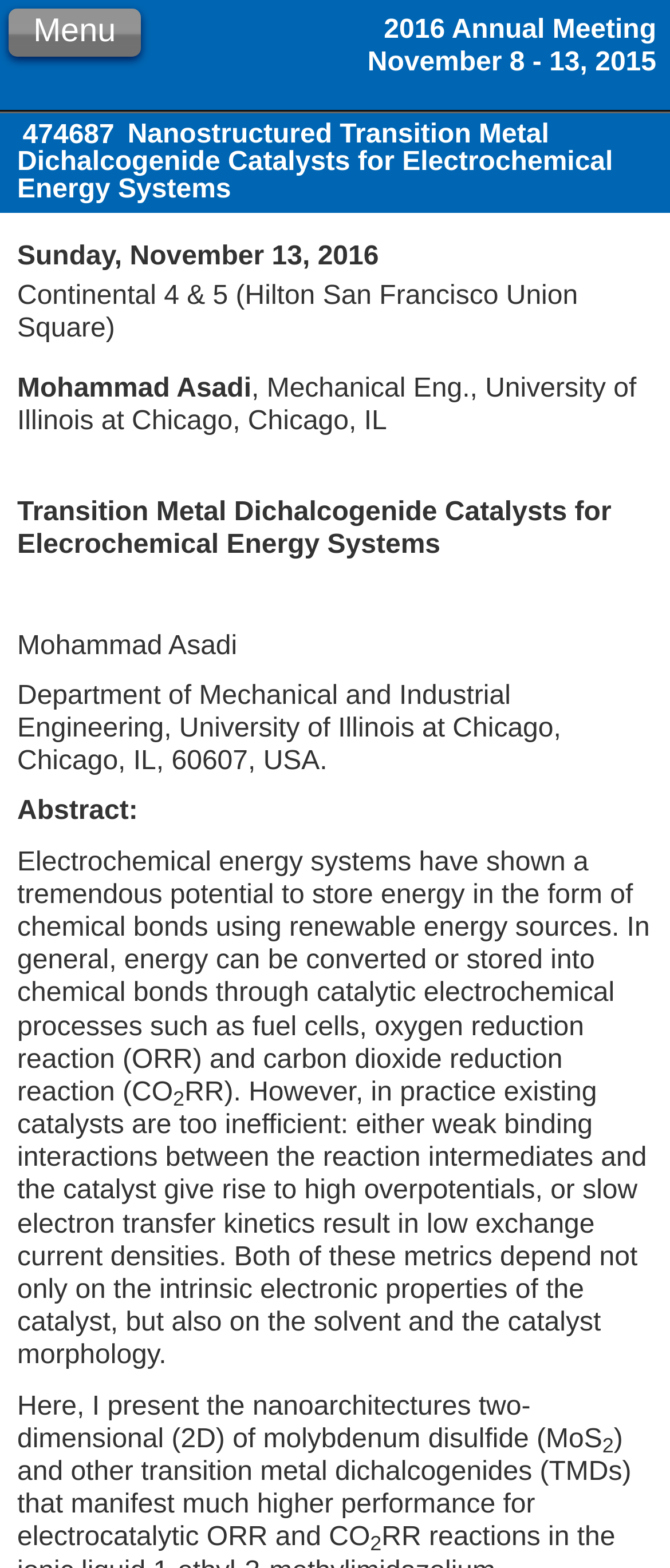Where was the 2016 Annual Meeting held?
Look at the screenshot and provide an in-depth answer.

The location of the 2016 Annual Meeting can be found in the StaticText element with the text 'Continental 4 & 5 (Hilton San Francisco Union Square)'. This text is located below the title of the meeting, indicating that it is the venue of the meeting.